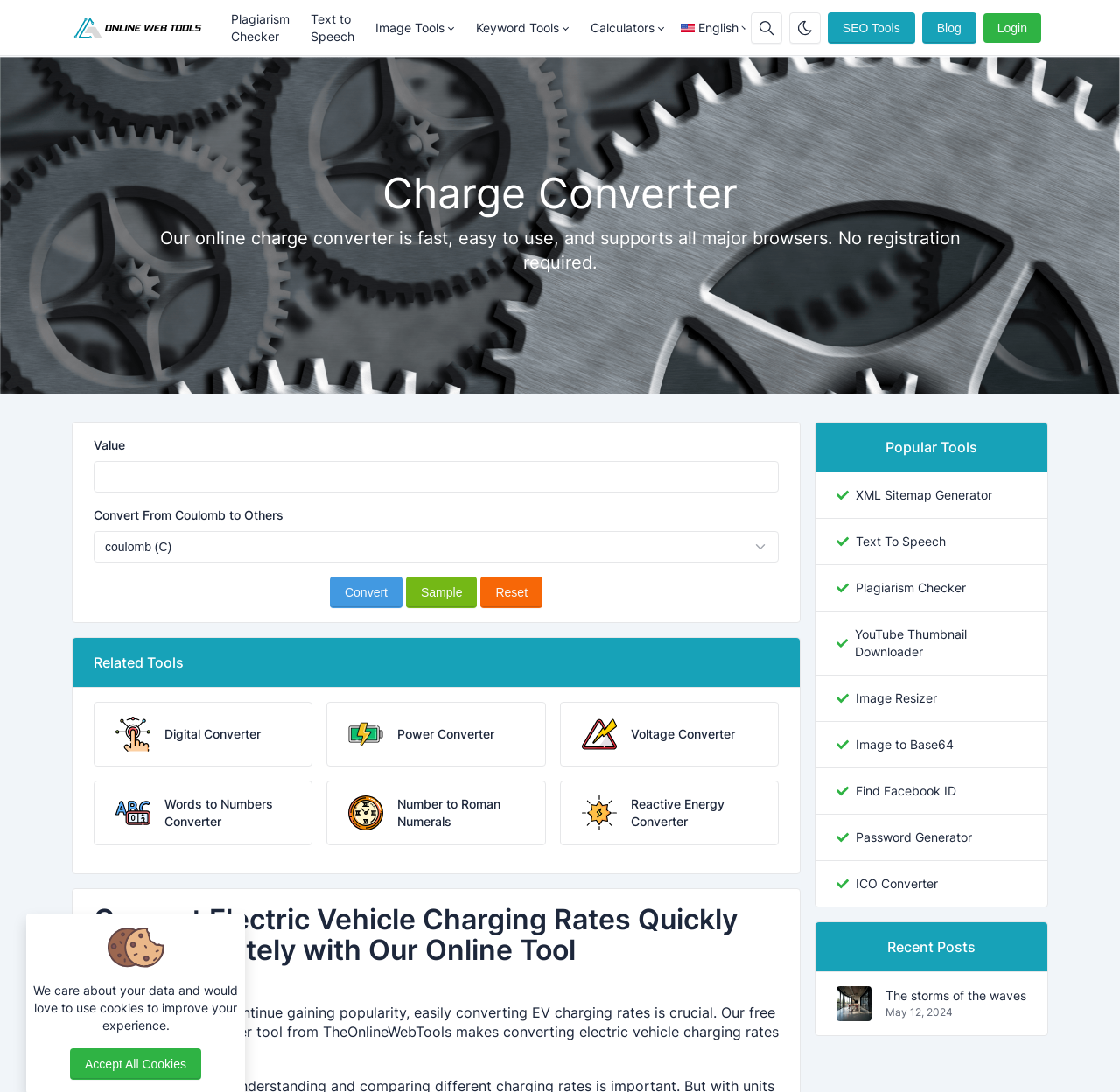Can you show the bounding box coordinates of the region to click on to complete the task described in the instruction: "Visit the Digital Converter tool"?

[0.084, 0.642, 0.279, 0.702]